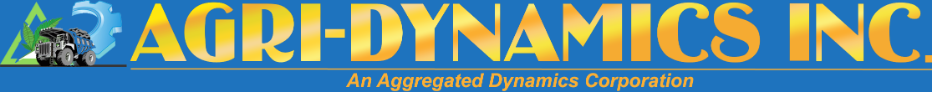What is represented by the gear and machinery silhouette in the logo?
Look at the screenshot and respond with one word or a short phrase.

innovation in agriculture and dynamics in operation